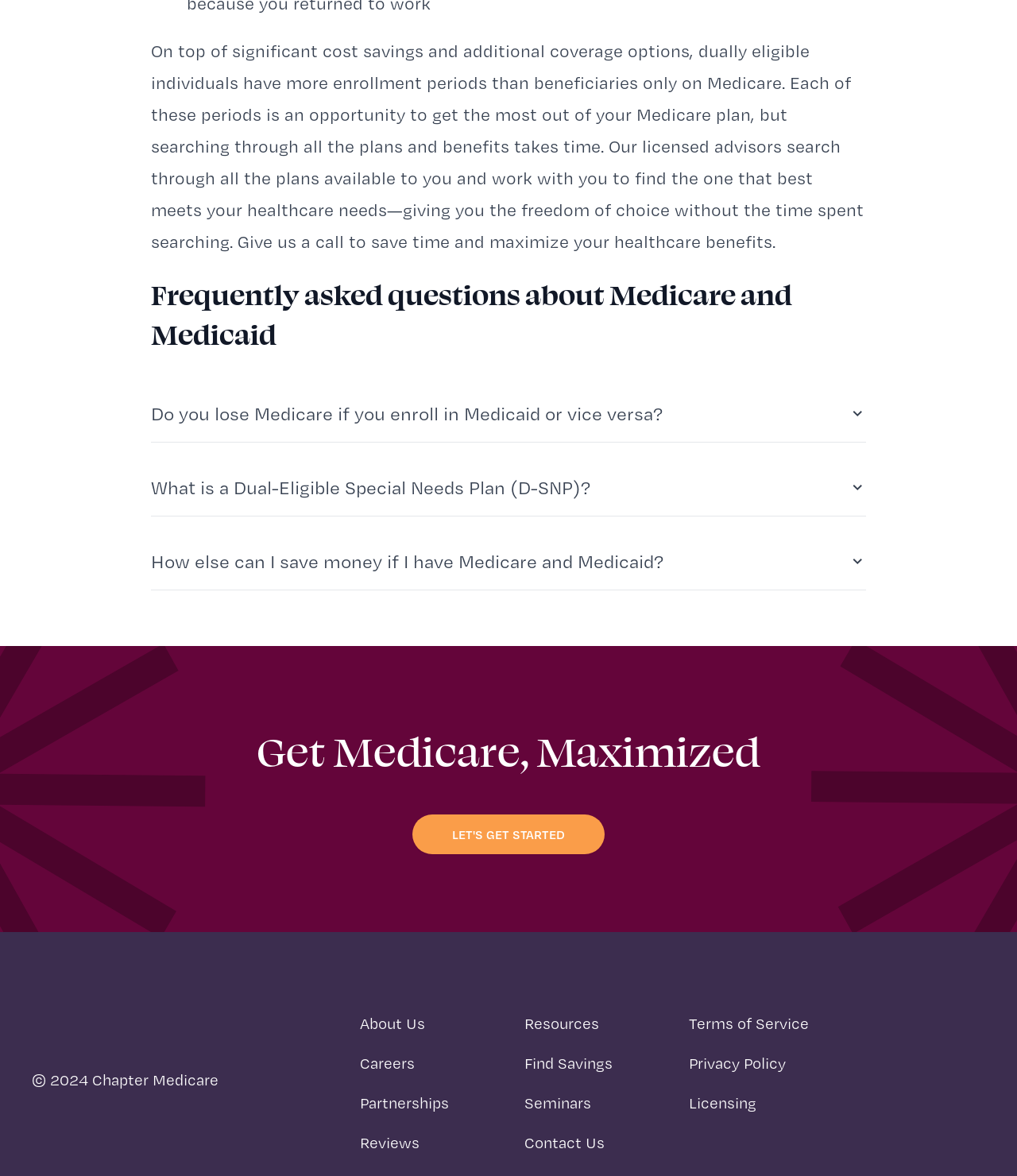What is the name of the company or organization behind this webpage?
Please answer the question as detailed as possible.

The name of the company or organization behind this webpage is Chapter Medicare, as indicated by the static text 'Chapter Medicare' at the bottom of the webpage.